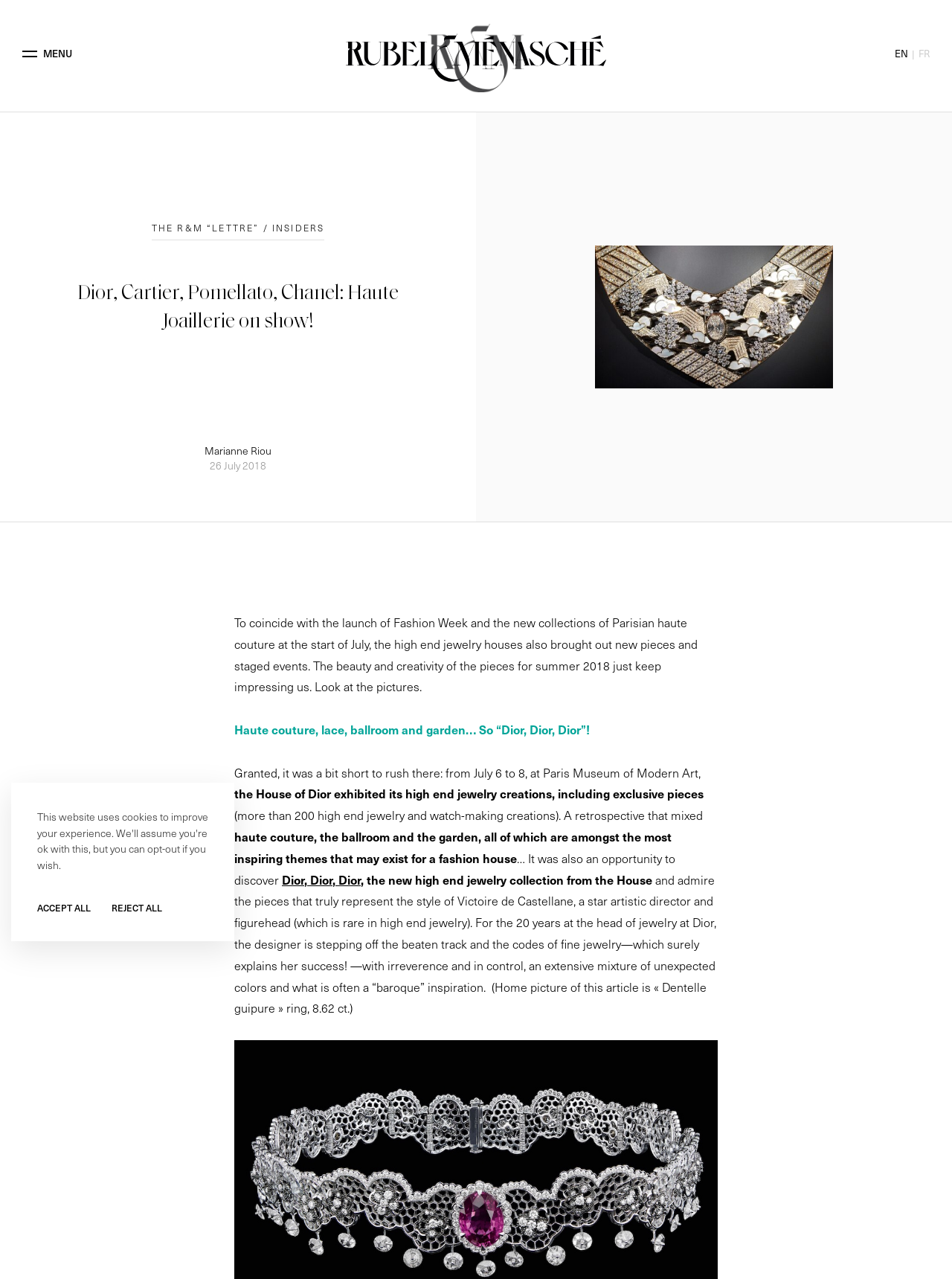Detail the various sections and features of the webpage.

This webpage is about haute joaillerie, featuring high-end jewelry houses such as Dior, Cartier, Pomellato, and Chanel. At the top left corner, there is a "MENU" link and a button next to it. On the top right corner, there are language options, including "EN" and "FR". 

Below the language options, there is a header section that spans the entire width of the page. Within this section, there is a prominent heading that reads "Dior, Cartier, Pomellato, Chanel: Haute Joaillerie on show!".

Underneath the header section, there is a section of text that describes the launch of Fashion Week and the new collections of Parisian haute couture. The text is divided into several paragraphs, with the first paragraph introducing the topic and subsequent paragraphs providing more details about the high-end jewelry creations, including exclusive pieces from the House of Dior.

To the left of the text, there is a column of links, including "Our Expertise", "Our Innovations", "Our Workshop", and "Our History". Below these links, there are more links, including "HOME", "JOIN US", "CONTACT US", and "IMPACT REPORT 2023".

At the bottom of the page, there are two buttons, "ACCEPT ALL" and "REJECT ALL", which are likely related to cookie preferences.